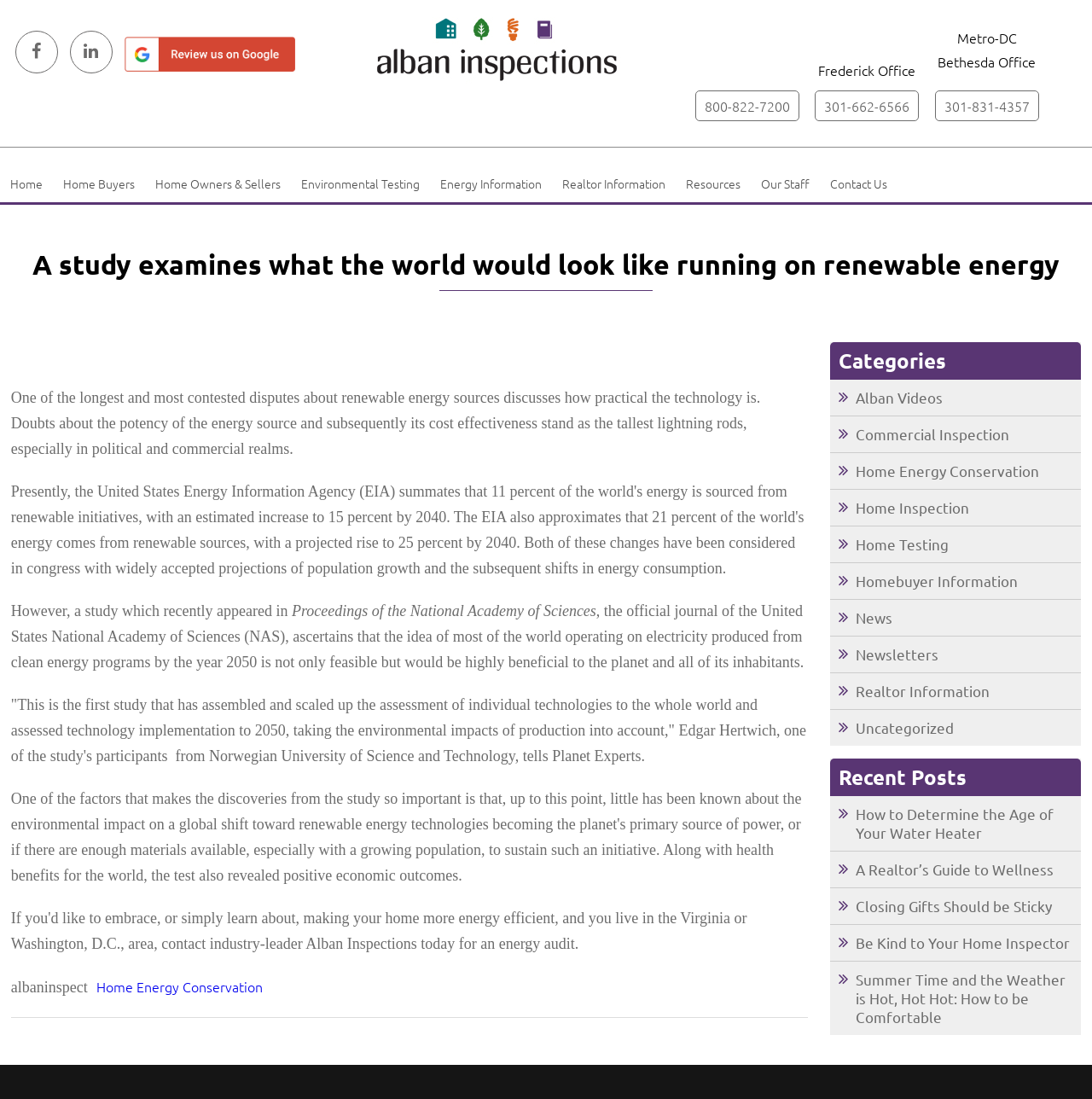Please mark the clickable region by giving the bounding box coordinates needed to complete this instruction: "Click the 'Home' link".

[0.0, 0.15, 0.048, 0.184]